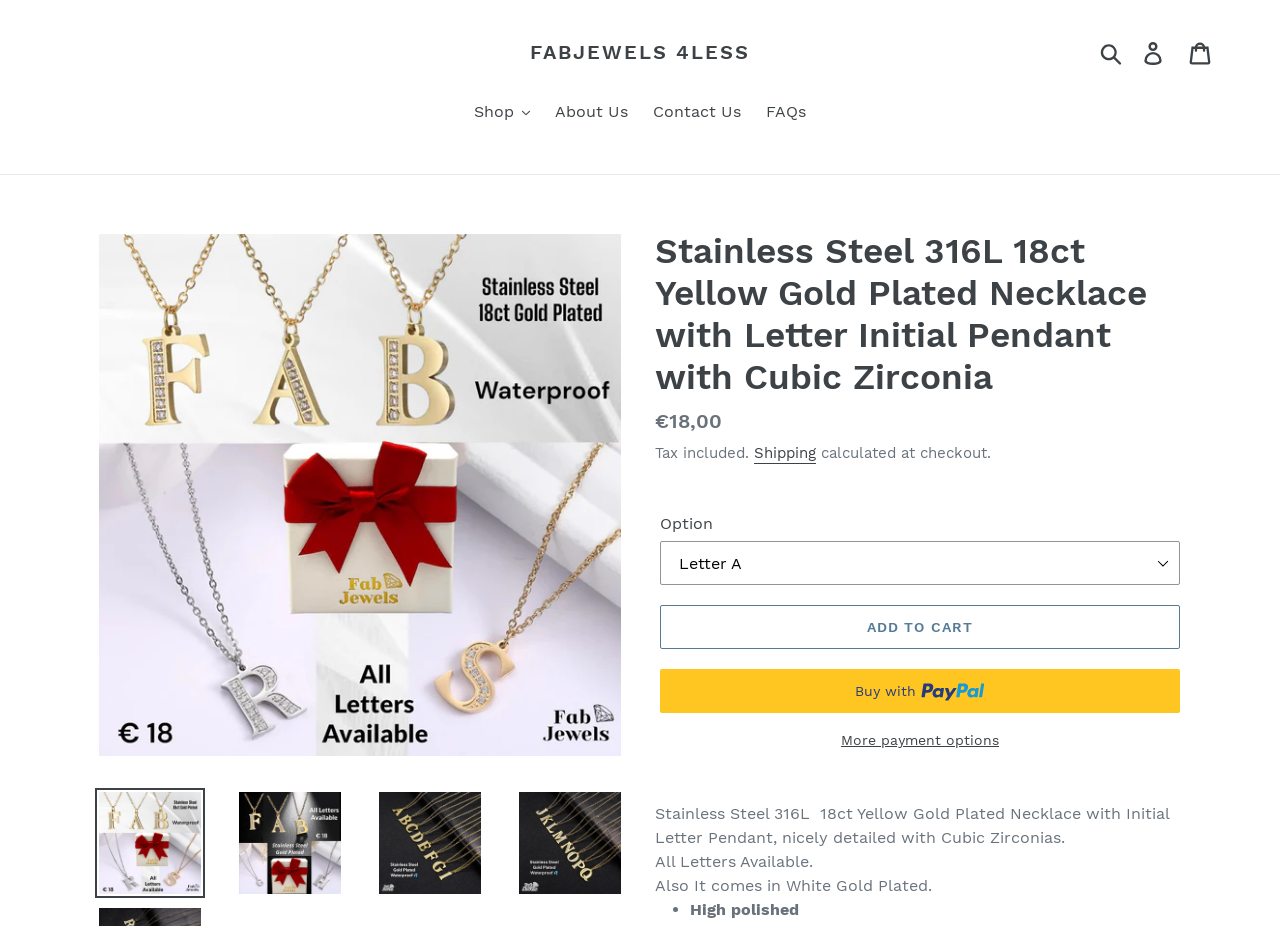Please find and provide the title of the webpage.

Stainless Steel 316L 18ct Yellow Gold Plated Necklace with Letter Initial Pendant with Cubic Zirconia